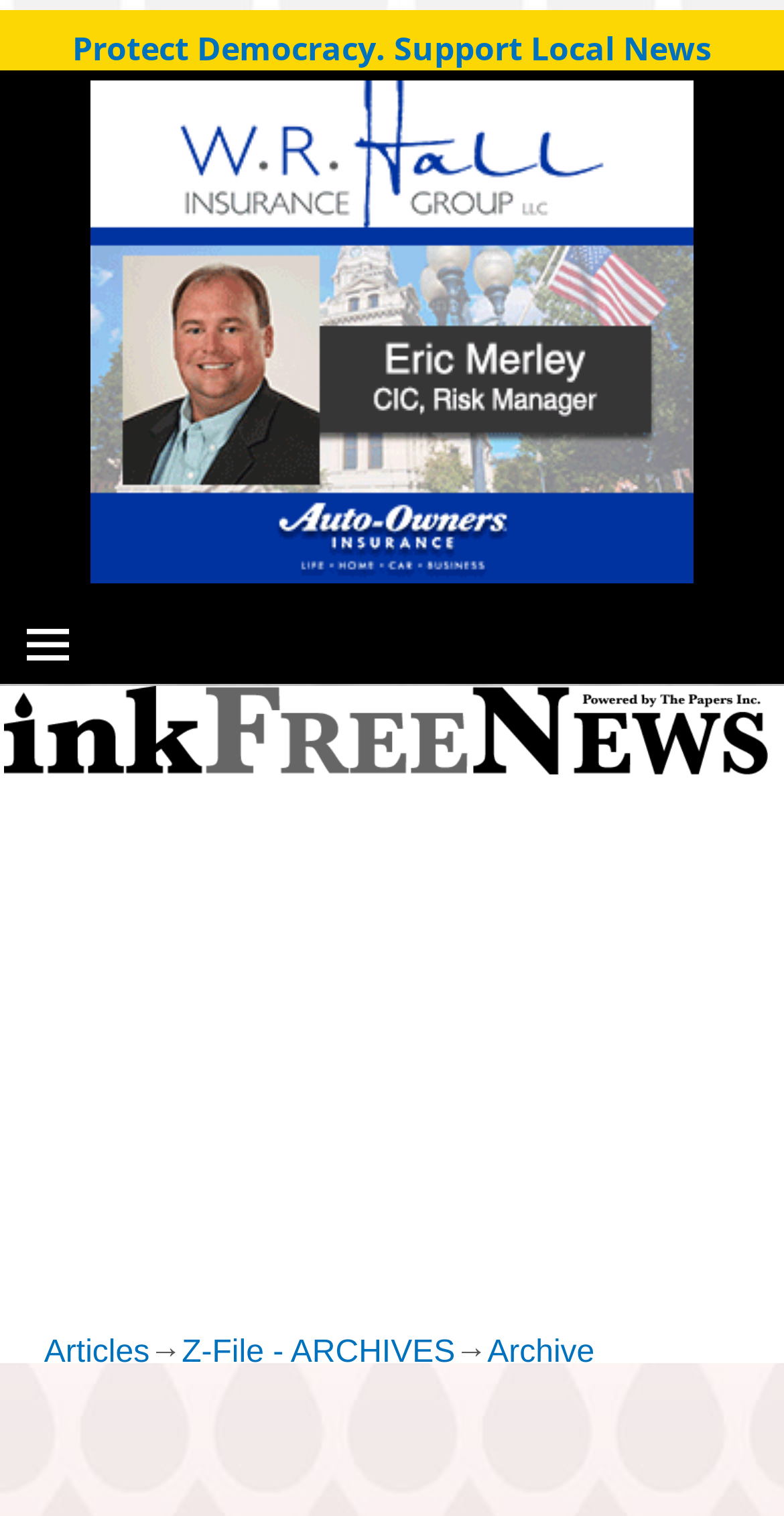Identify the bounding box for the described UI element. Provide the coordinates in (top-left x, top-left y, bottom-right x, bottom-right y) format with values ranging from 0 to 1: Articles

[0.056, 0.88, 0.191, 0.903]